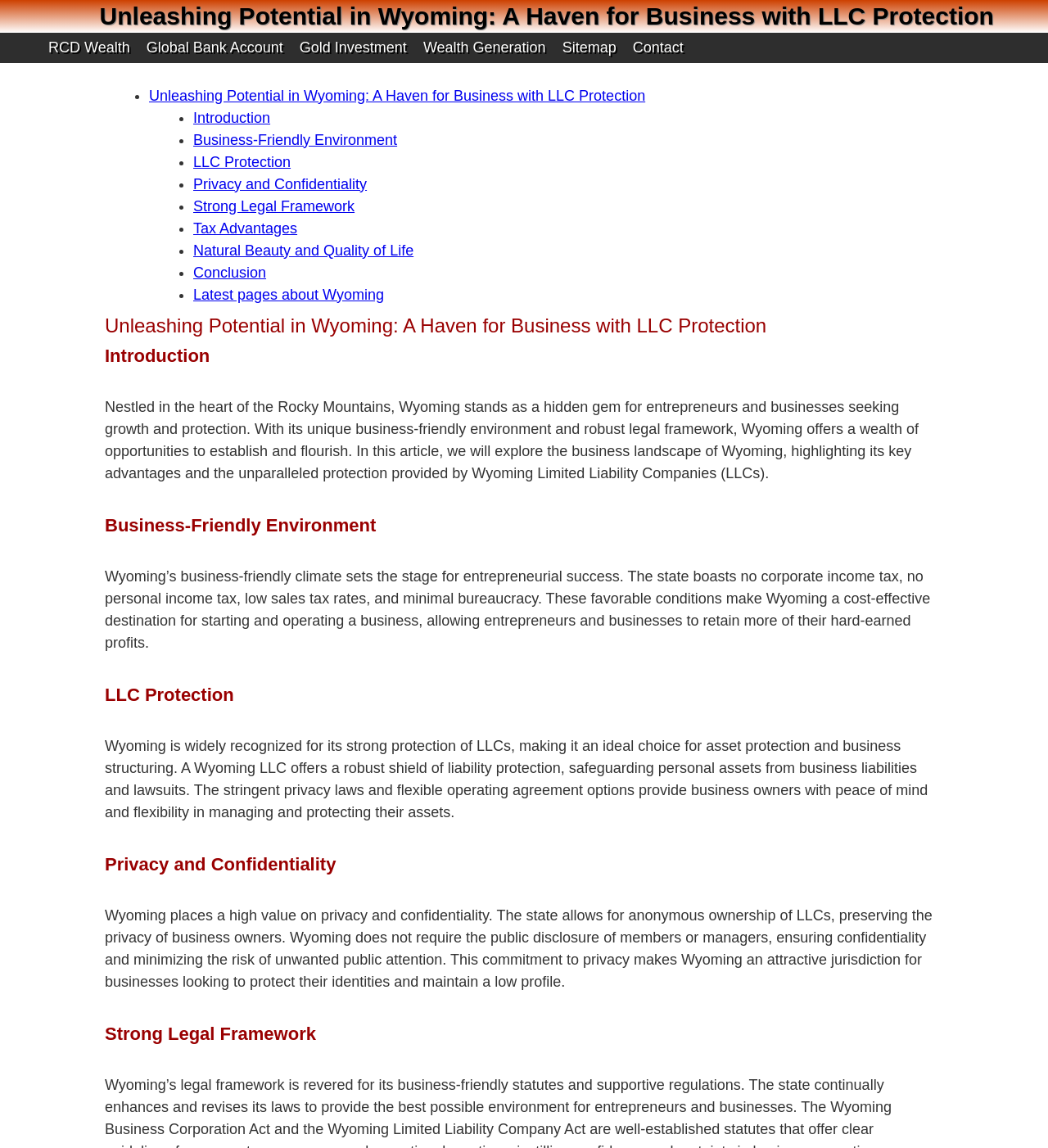What is the value that Wyoming places on business ownership? Please answer the question using a single word or phrase based on the image.

Privacy